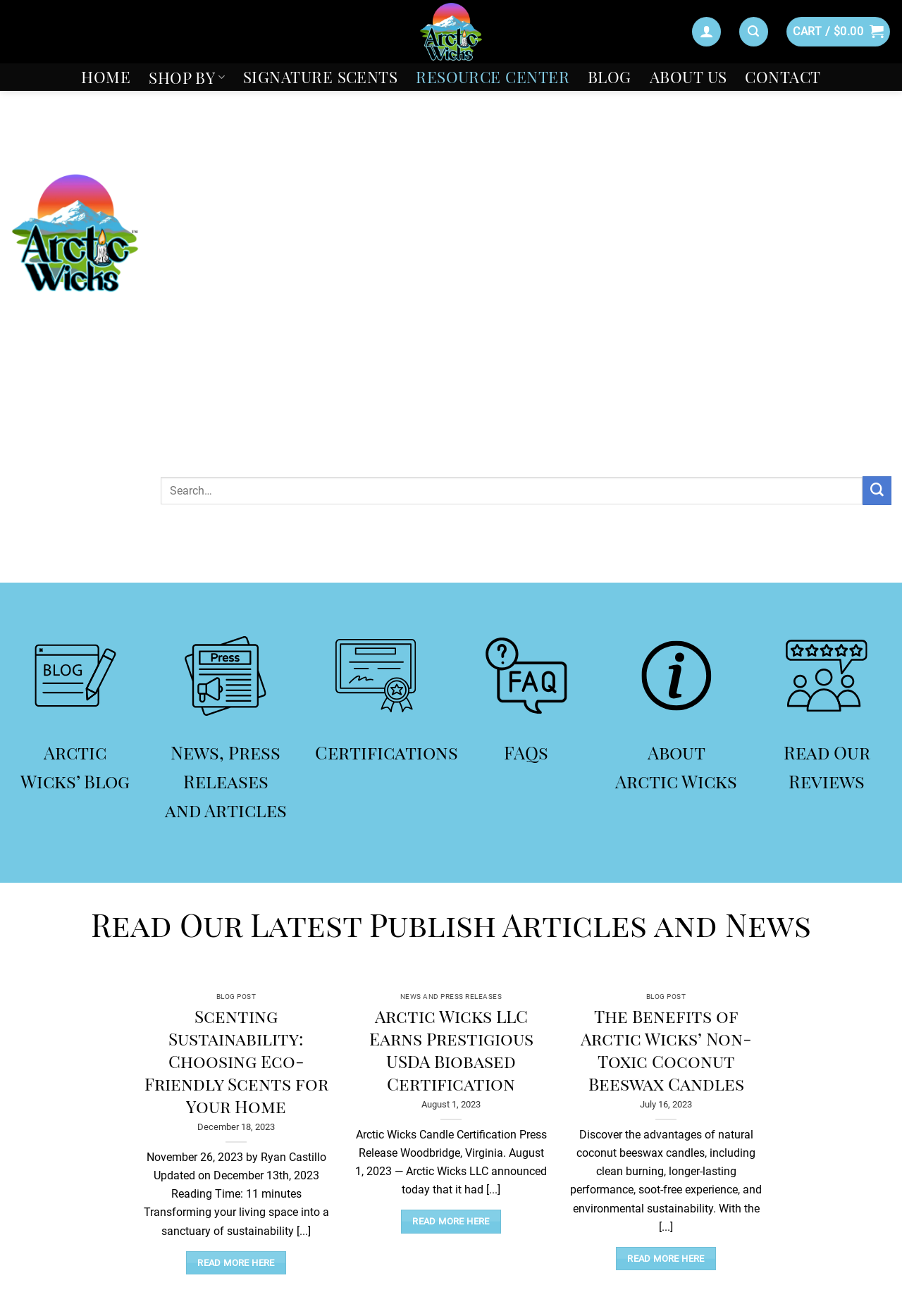Indicate the bounding box coordinates of the element that needs to be clicked to satisfy the following instruction: "Read more about Scenting Sustainability". The coordinates should be four float numbers between 0 and 1, i.e., [left, top, right, bottom].

[0.206, 0.951, 0.318, 0.968]